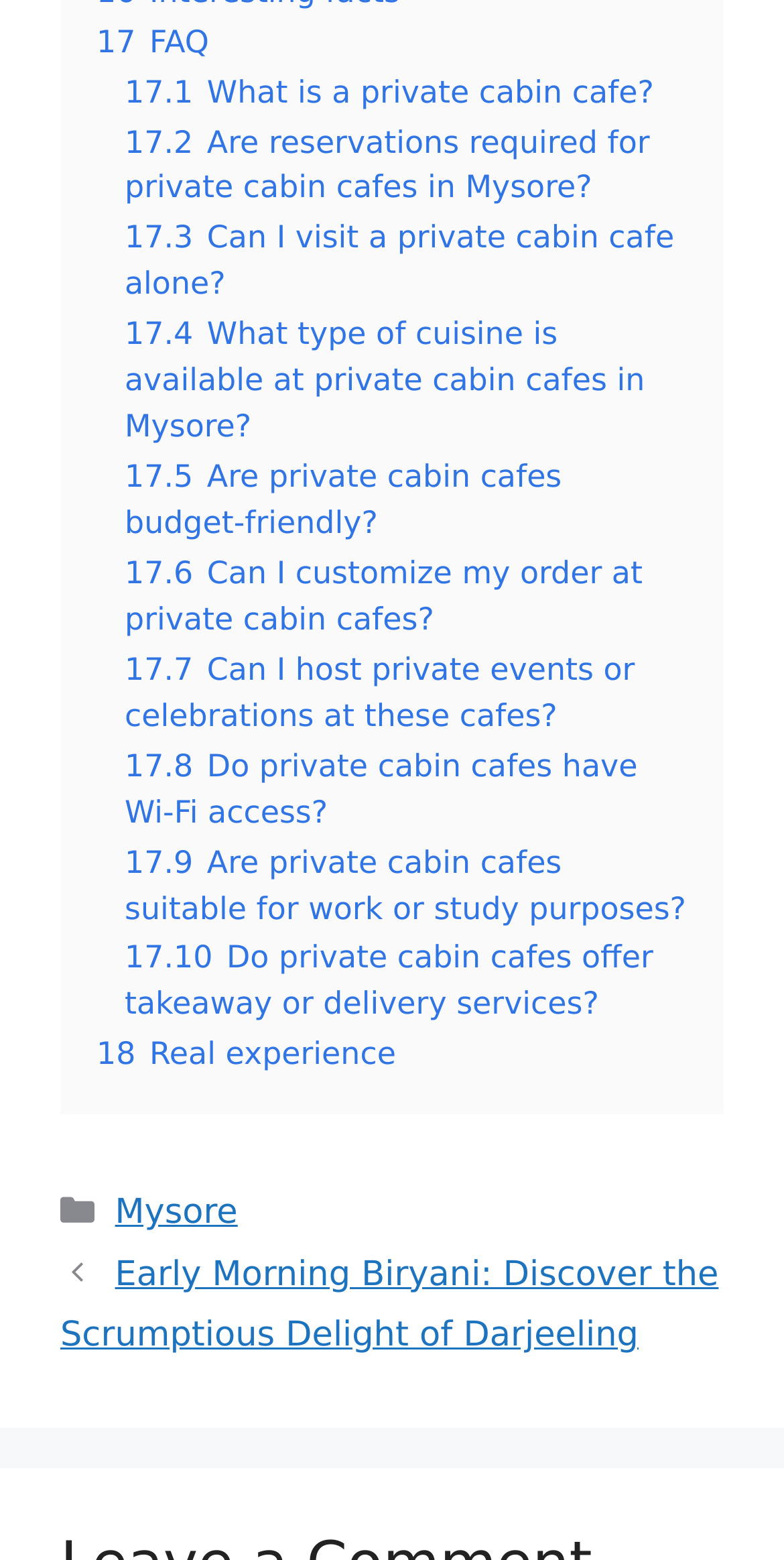Identify the bounding box coordinates of the clickable region to carry out the given instruction: "click on FAQ".

[0.123, 0.015, 0.267, 0.038]